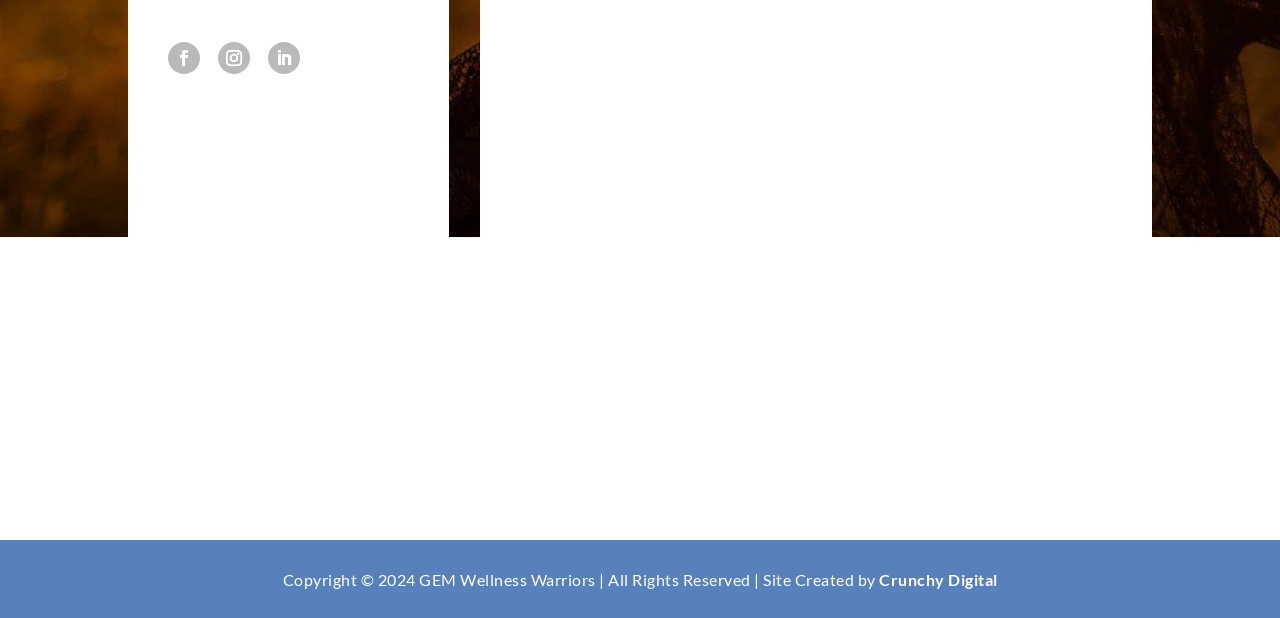What is the text of the copyright notice?
Based on the image, answer the question with as much detail as possible.

I found a StaticText element with the given text, which is a child element of the root element, indicating that it is a copyright notice at the bottom of the webpage.